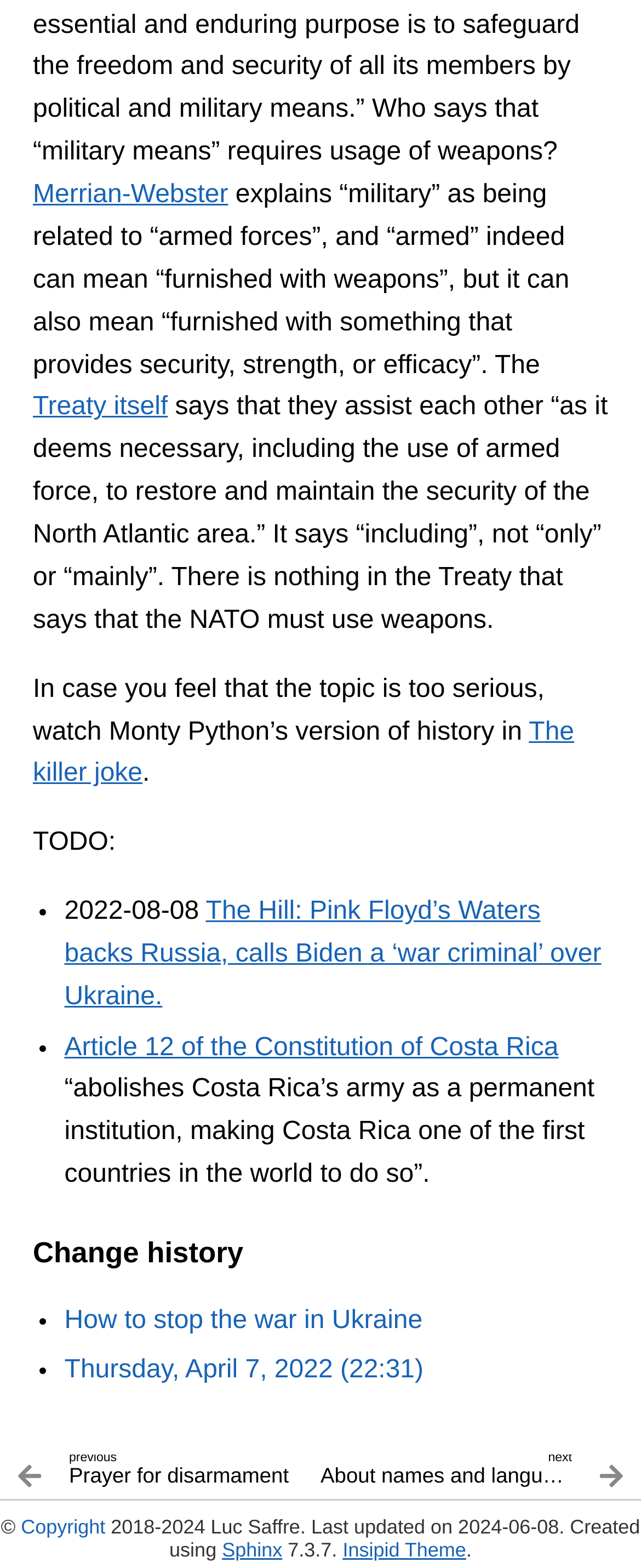Please identify the bounding box coordinates of the clickable area that will allow you to execute the instruction: "Go to the previous topic".

[0.026, 0.915, 0.5, 0.956]